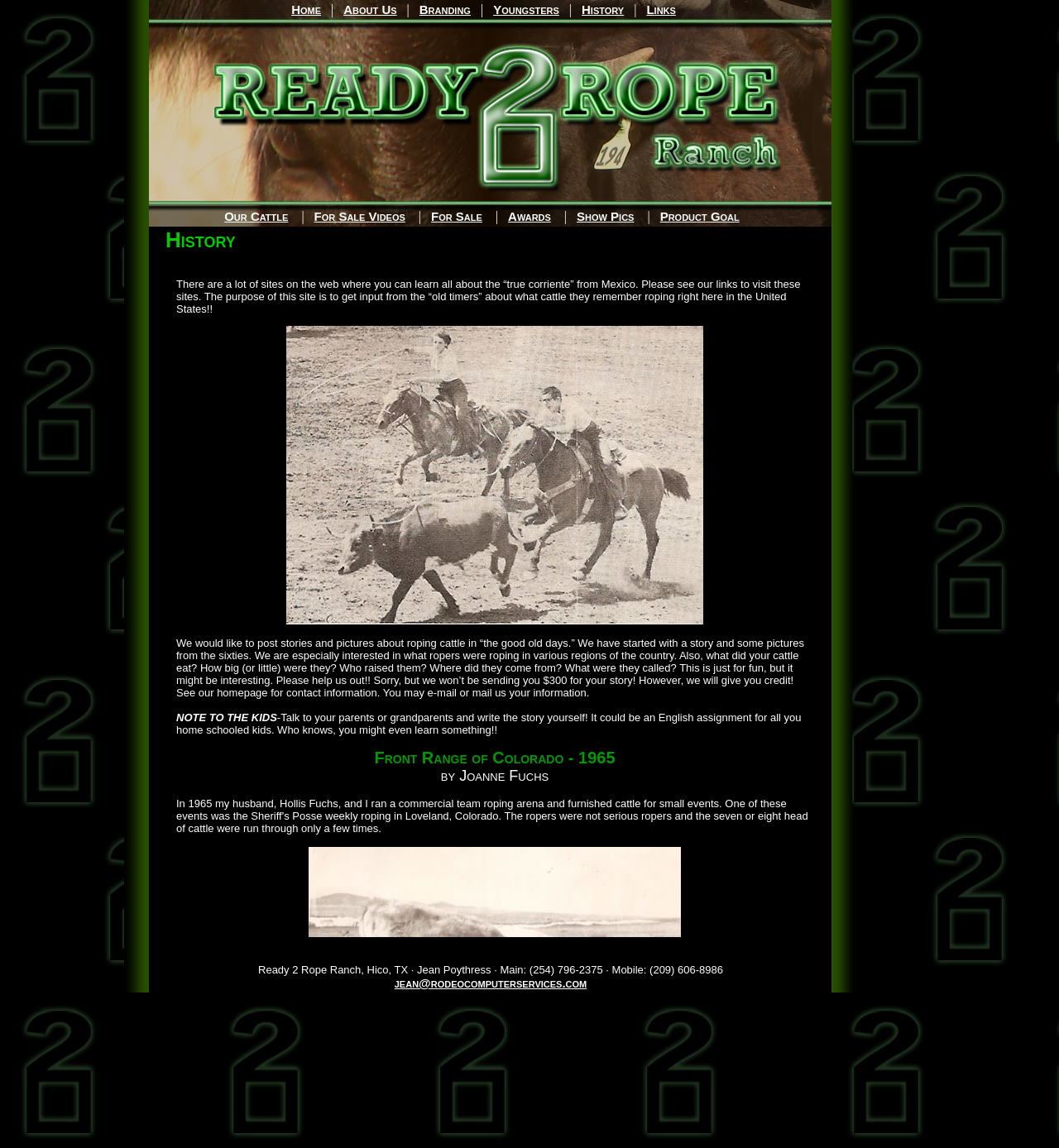Answer the question below with a single word or a brief phrase: 
What type of cattle were used in the story?

Corriente steers